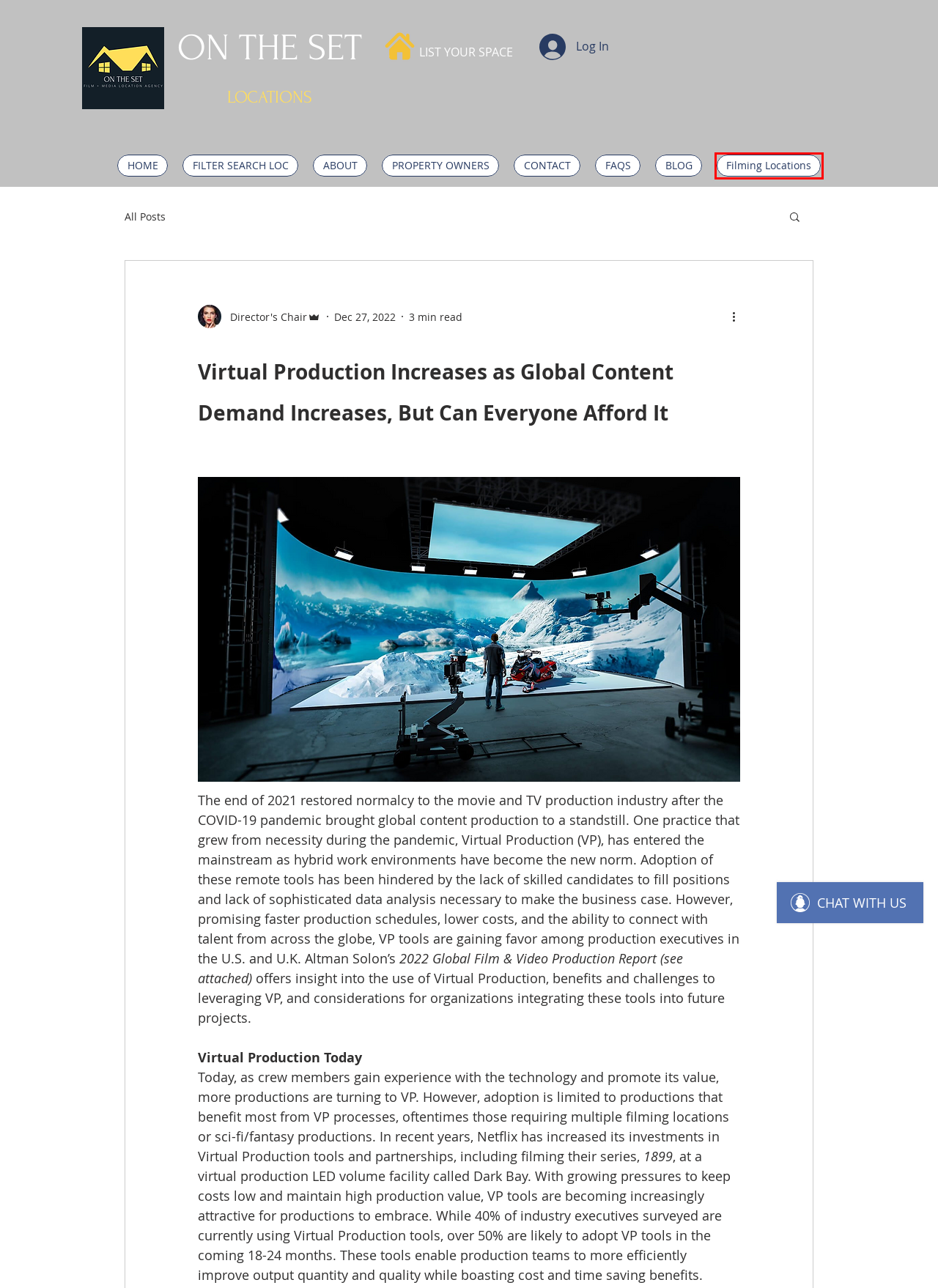You are looking at a webpage screenshot with a red bounding box around an element. Pick the description that best matches the new webpage after interacting with the element in the red bounding box. The possible descriptions are:
A. PROPERTY OWNERS | On The Set Global
B. Blog | On The Set Locations
C. Policy | Ontheset
D. FAQS | On The Set Global
E. Location 001
F. ON THE SET LOCATIONS - Film, TV, Commercial location listings & property booking
G. ABOUT | On The Set Global
H. ON THE SET GLOBAL - Film, TV, Commercial location listings & property booking

E